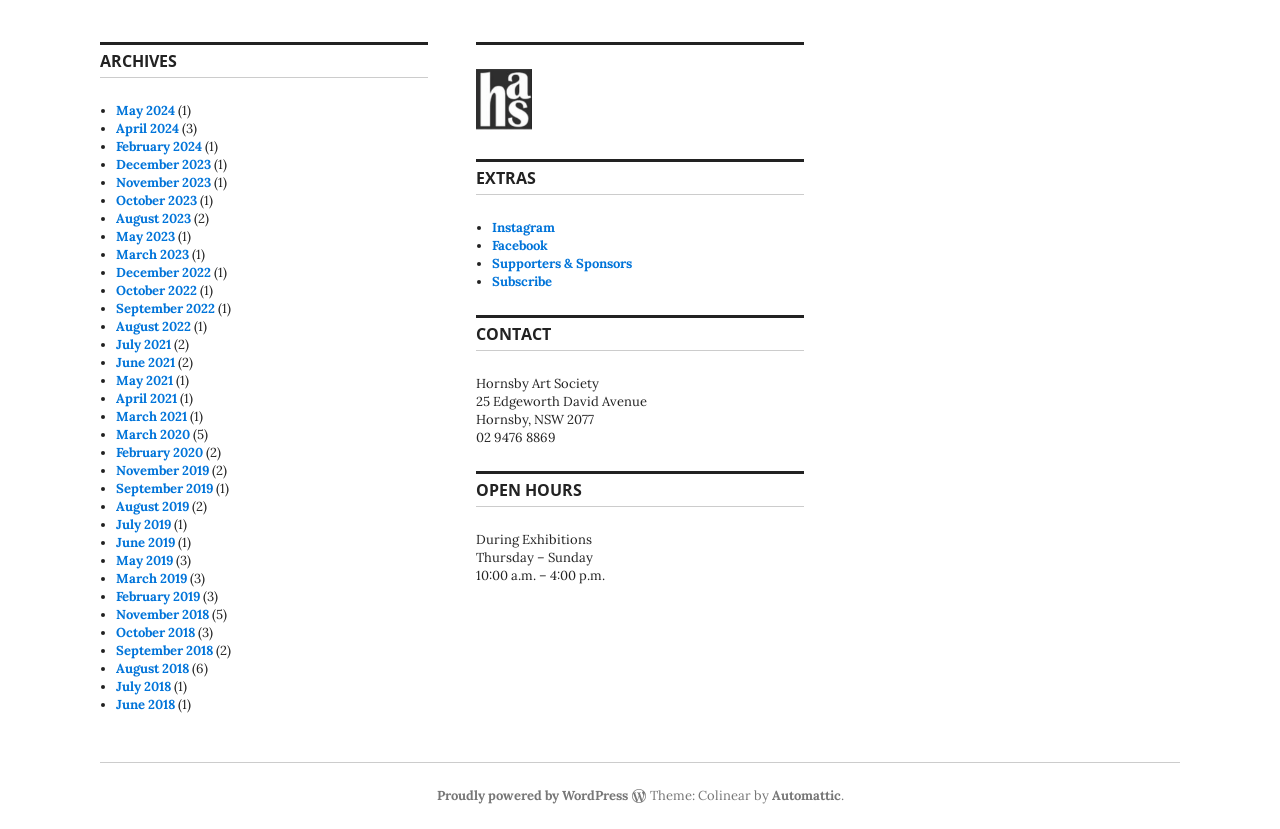Use a single word or phrase to respond to the question:
How are the links organized?

By month and year